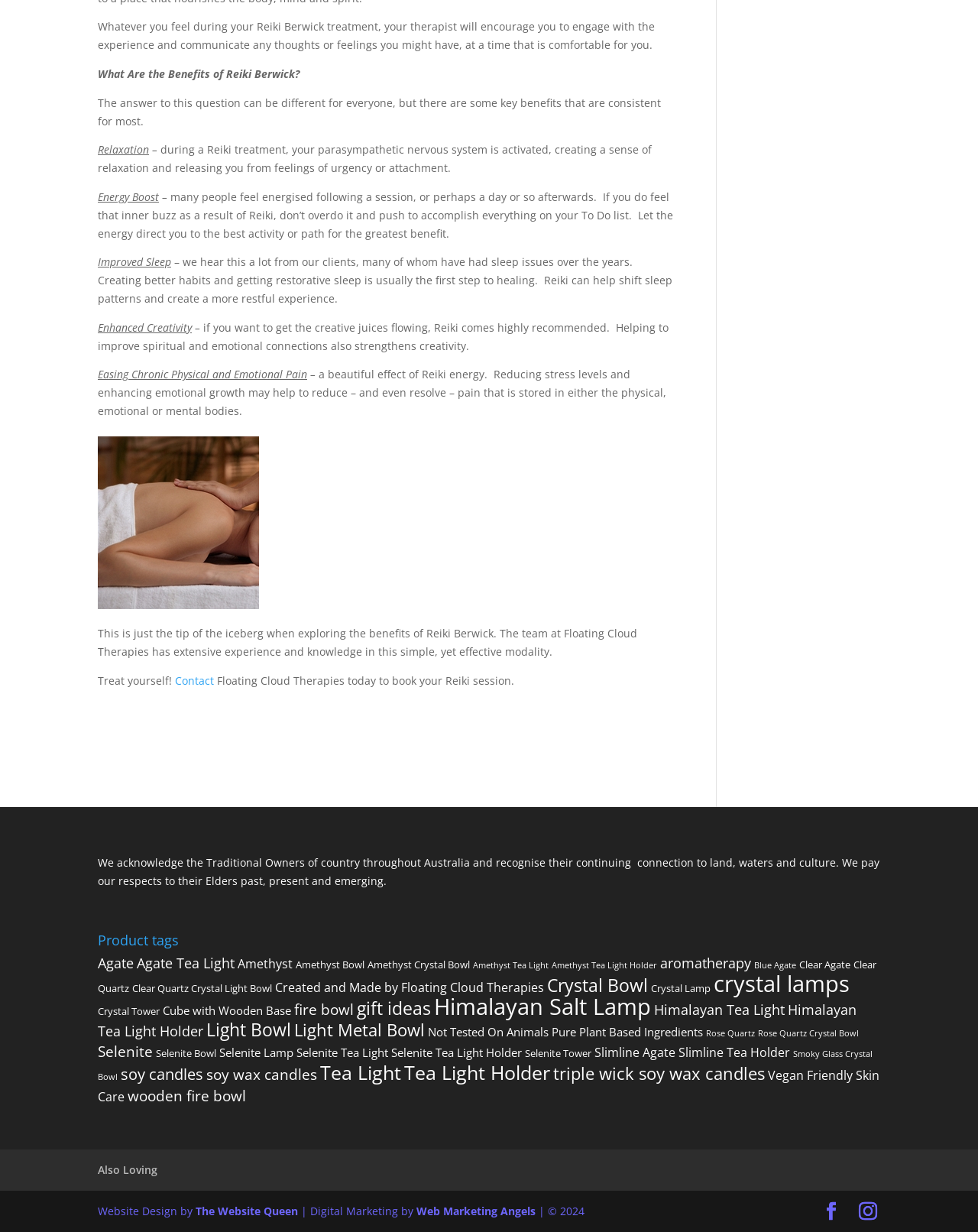Please provide a comprehensive response to the question below by analyzing the image: 
How many products are listed under 'crystal lamps'?

The webpage lists 30 products under the category 'crystal lamps', which is one of the product tags mentioned in the webpage's product tags section.